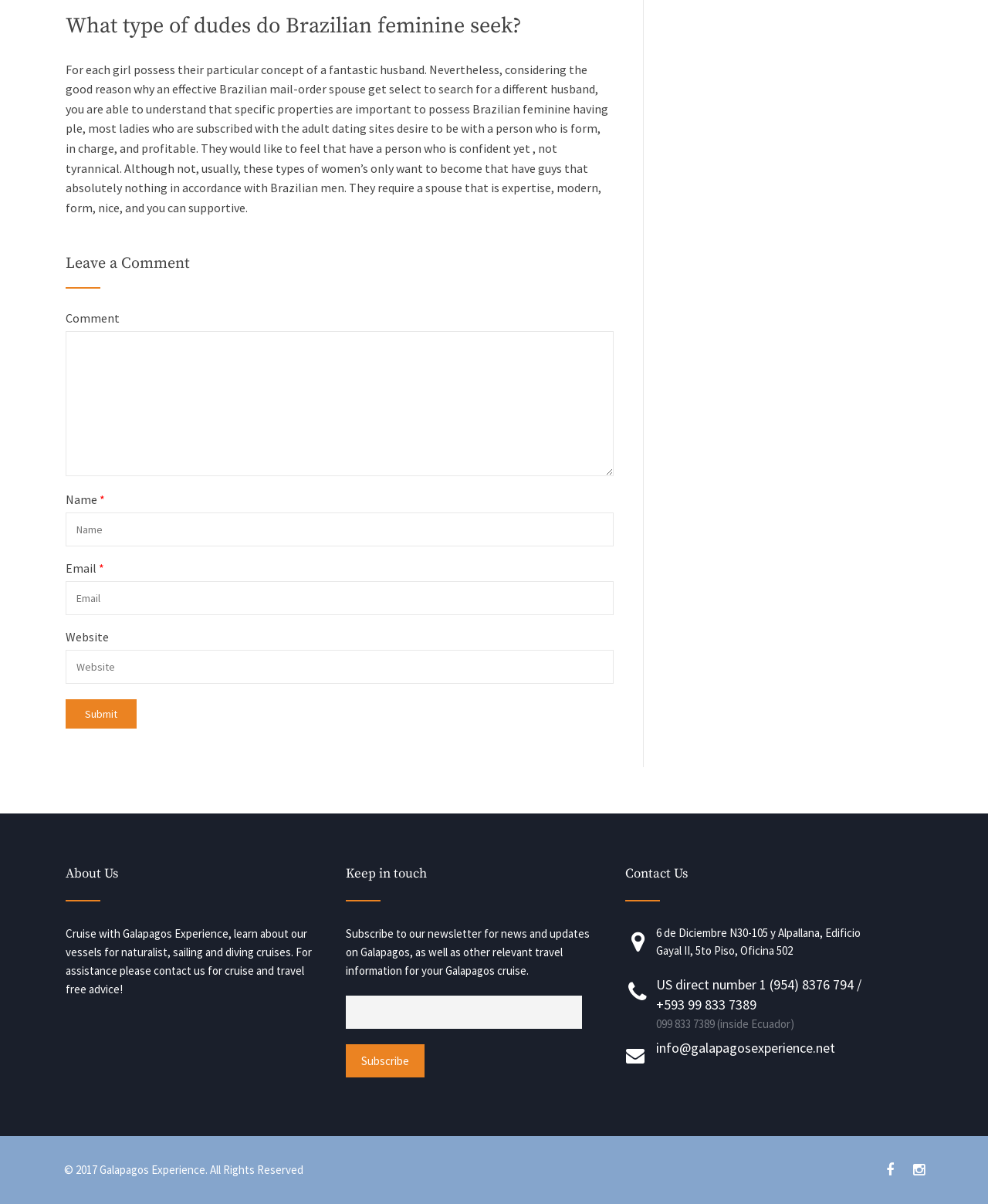Given the description name="submit" value="Submit", predict the bounding box coordinates of the UI element. Ensure the coordinates are in the format (top-left x, top-left y, bottom-right x, bottom-right y) and all values are between 0 and 1.

[0.066, 0.581, 0.138, 0.605]